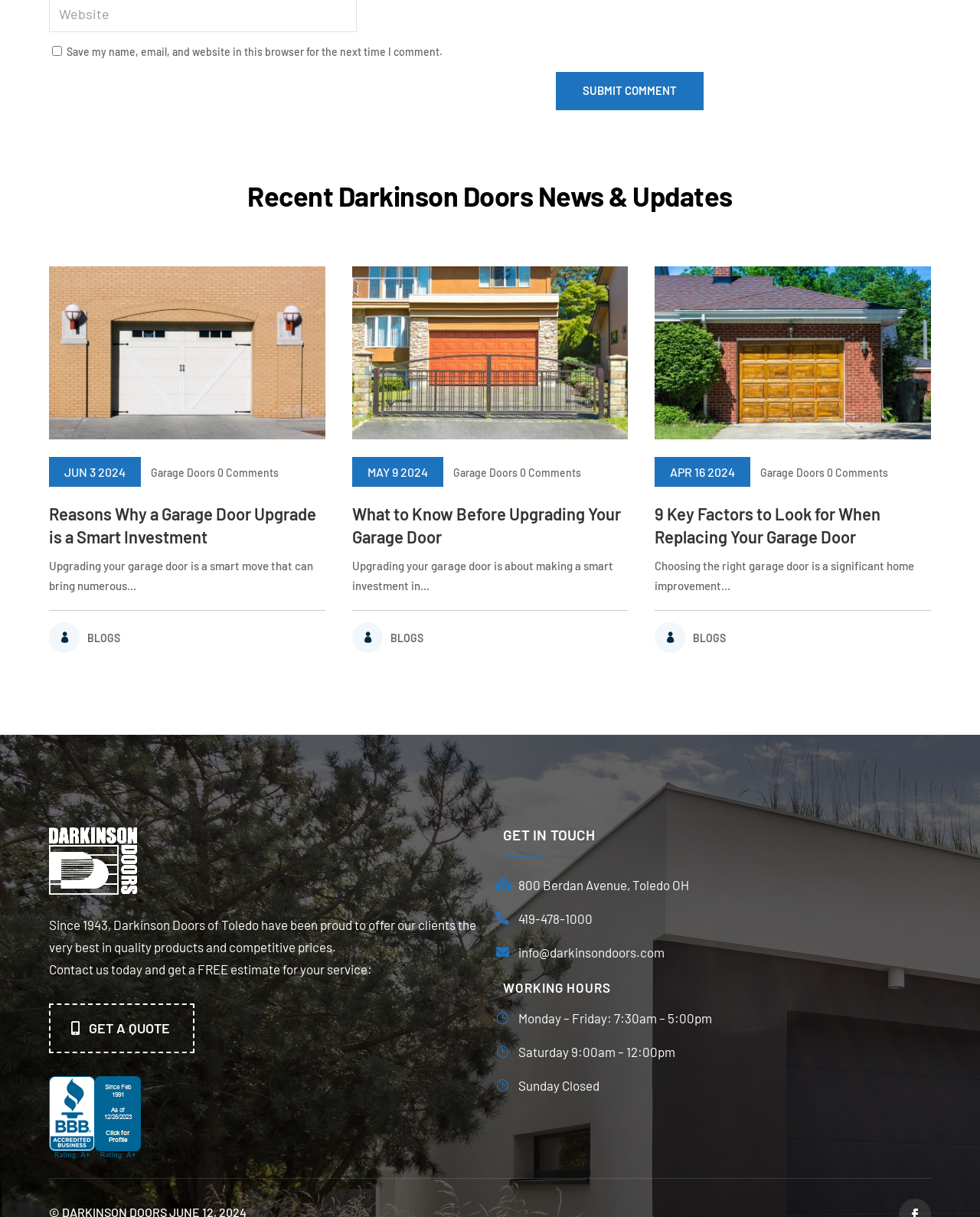What is the purpose of the 'SUBMIT COMMENT' button?
Based on the screenshot, give a detailed explanation to answer the question.

The purpose of the 'SUBMIT COMMENT' button can be inferred from its label and its position on the webpage, which suggests that it is used to submit a comment or feedback to the website.